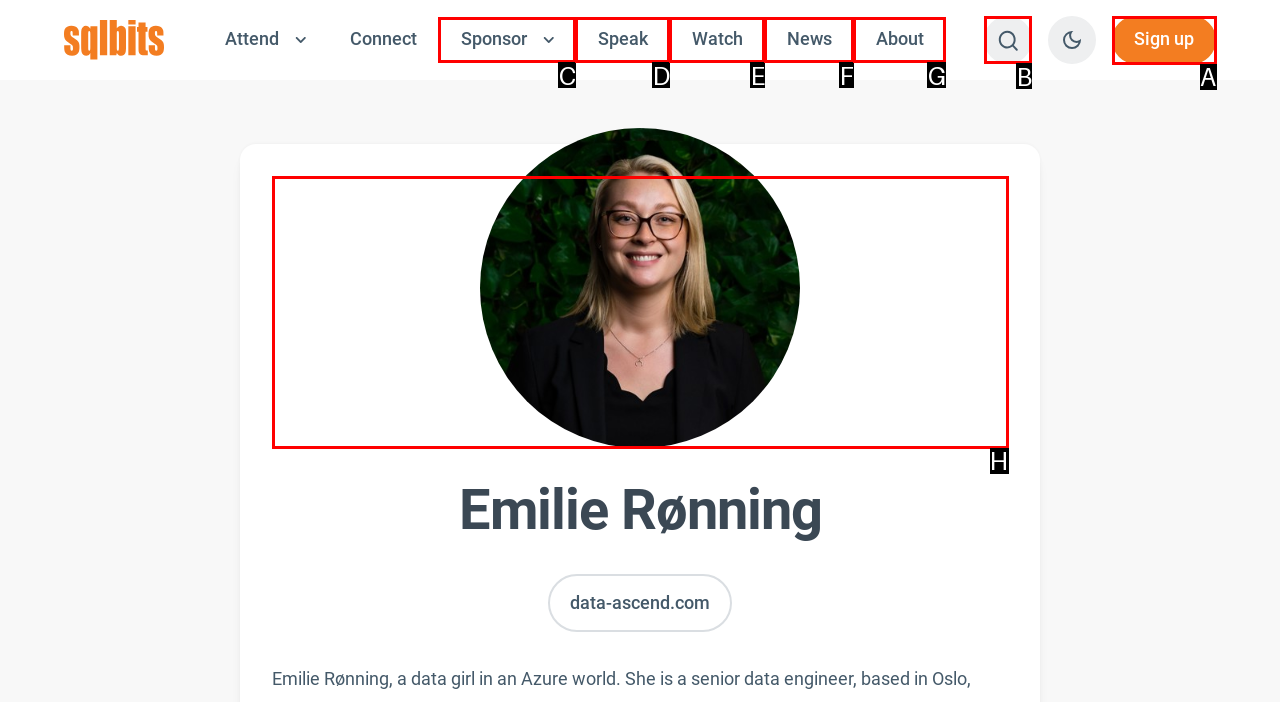Identify the correct HTML element to click for the task: Search on the website. Provide the letter of your choice.

B